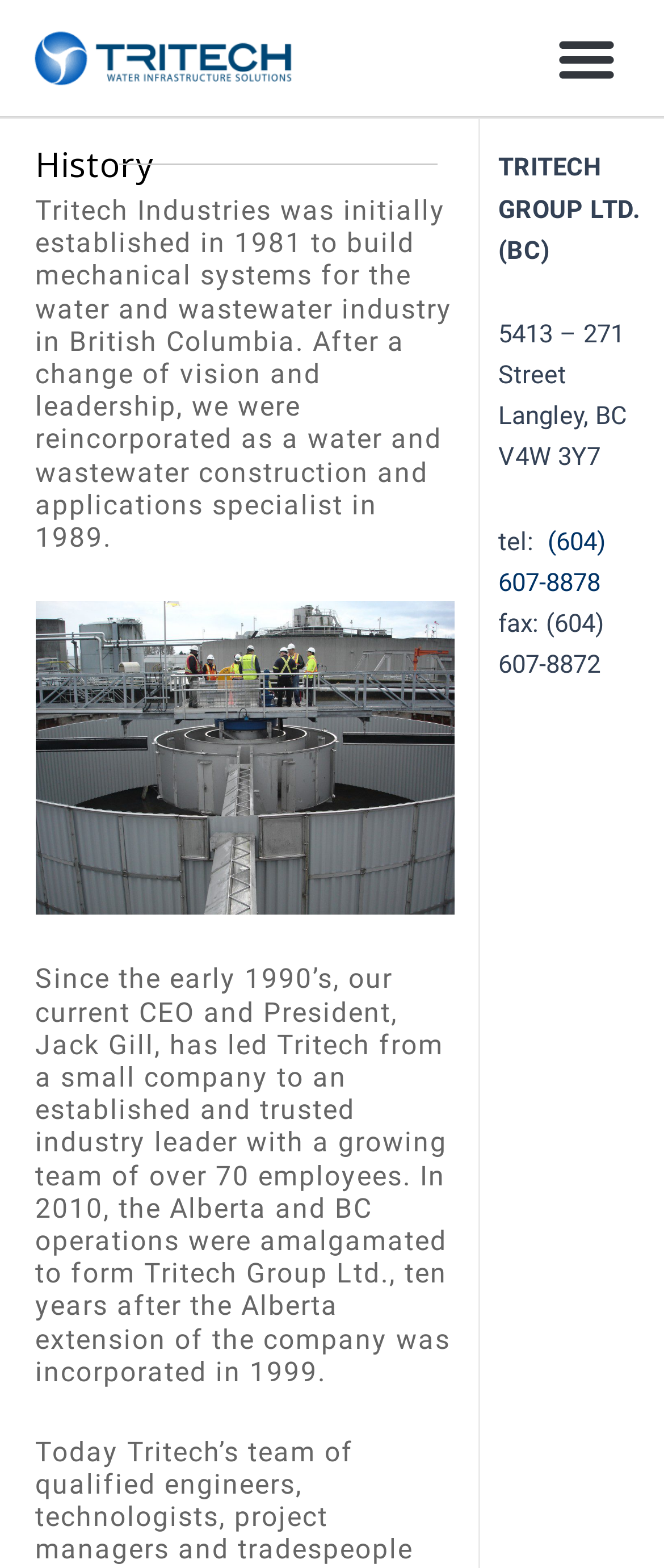What is the address of Tritech Group Ltd.?
Provide an in-depth and detailed explanation in response to the question.

The webpage provides the address of Tritech Group Ltd. as 5413 – 271 Street, Langley, BC V4W 3Y7, which is located in British Columbia.